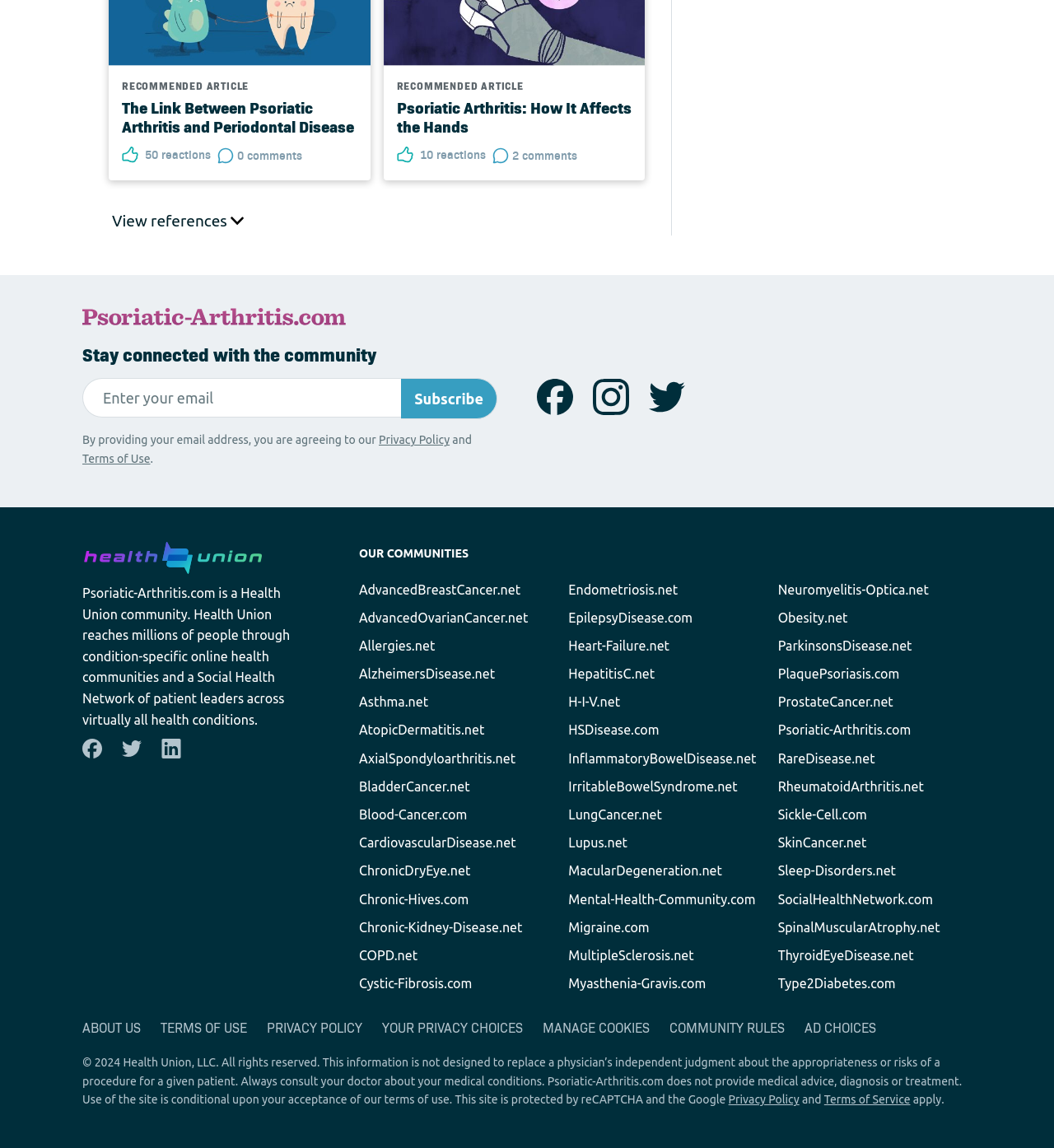How many communities are listed?
Please use the visual content to give a single word or phrase answer.

Multiple